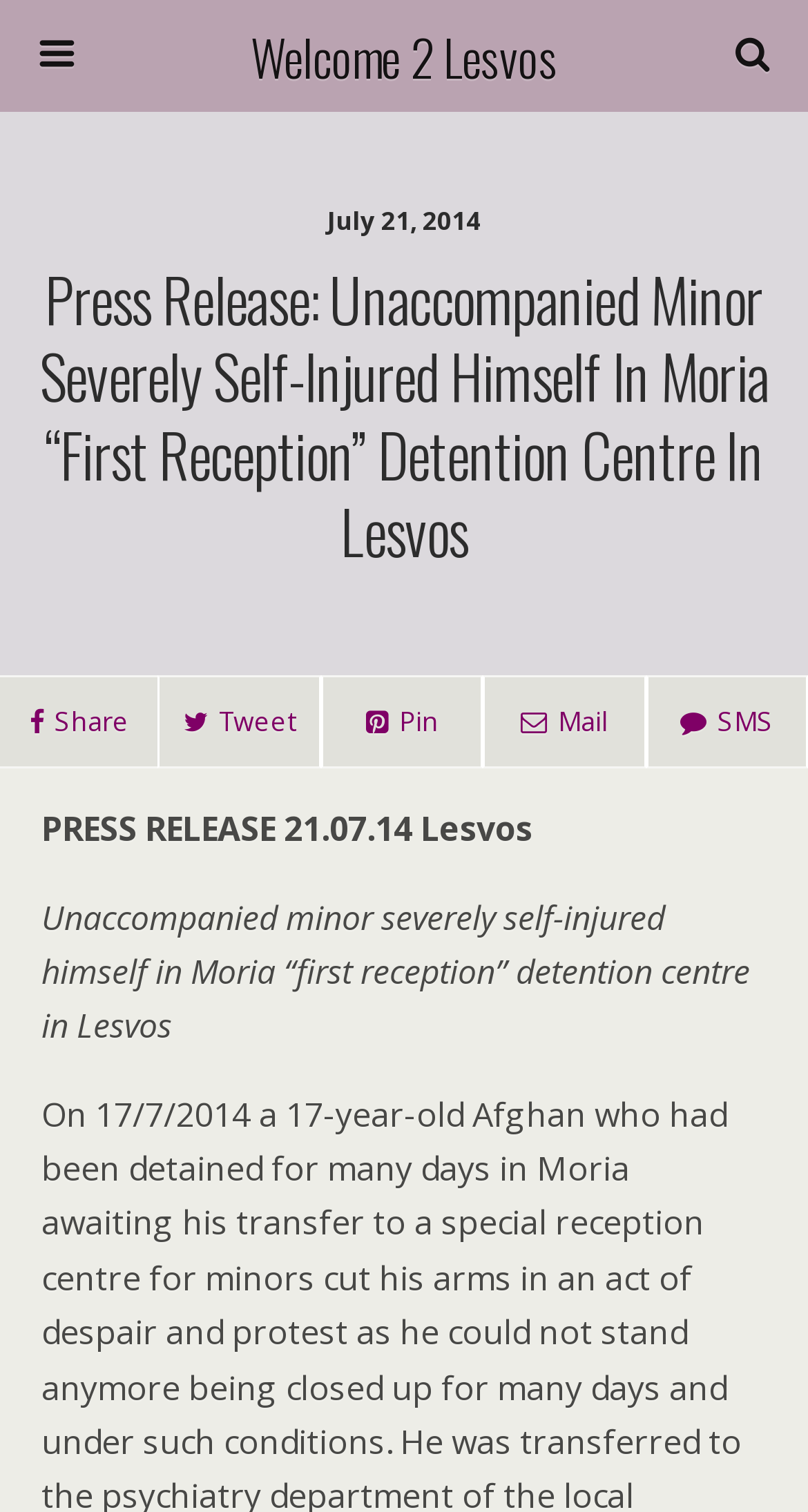Identify the bounding box for the UI element described as: "Welcome 2 Lesvos". Ensure the coordinates are four float numbers between 0 and 1, formatted as [left, top, right, bottom].

[0.16, 0.0, 0.84, 0.074]